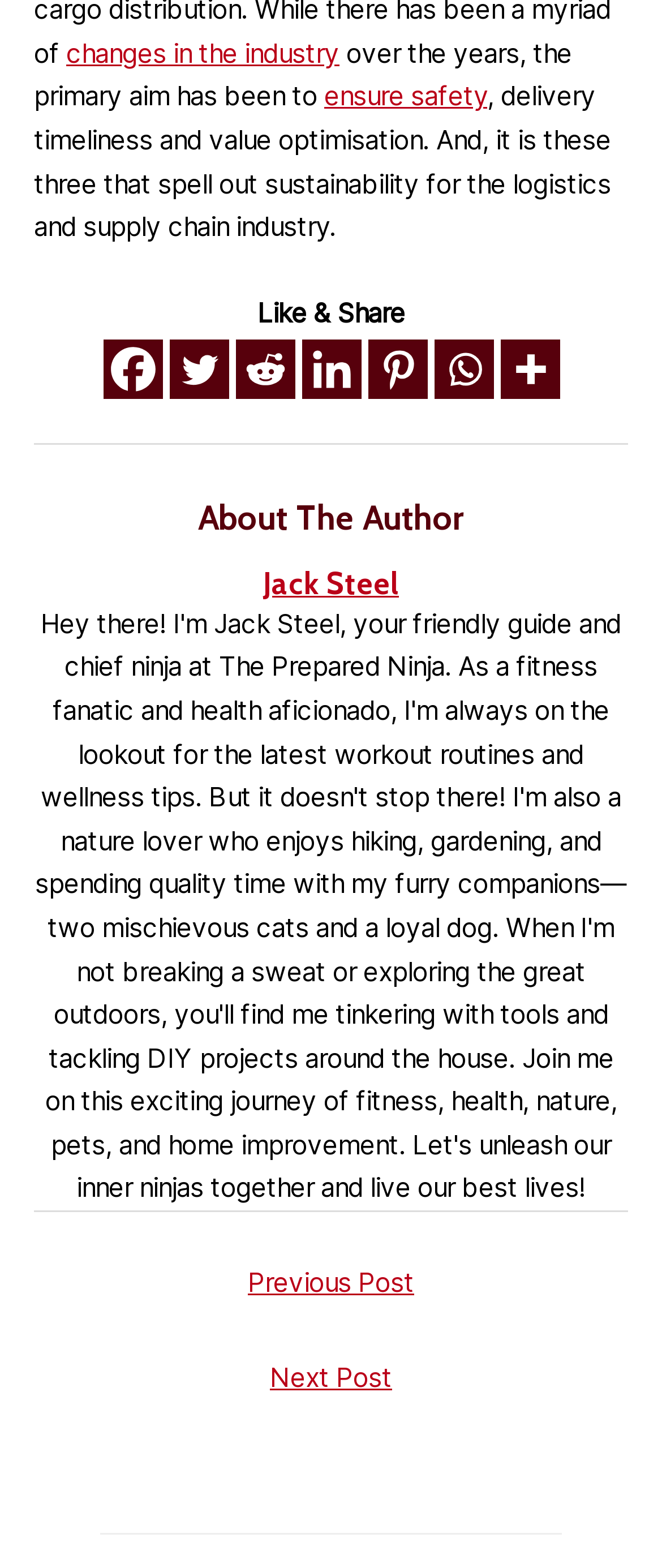Please answer the following question using a single word or phrase: 
What is the topic of the text above the social media links?

industry changes